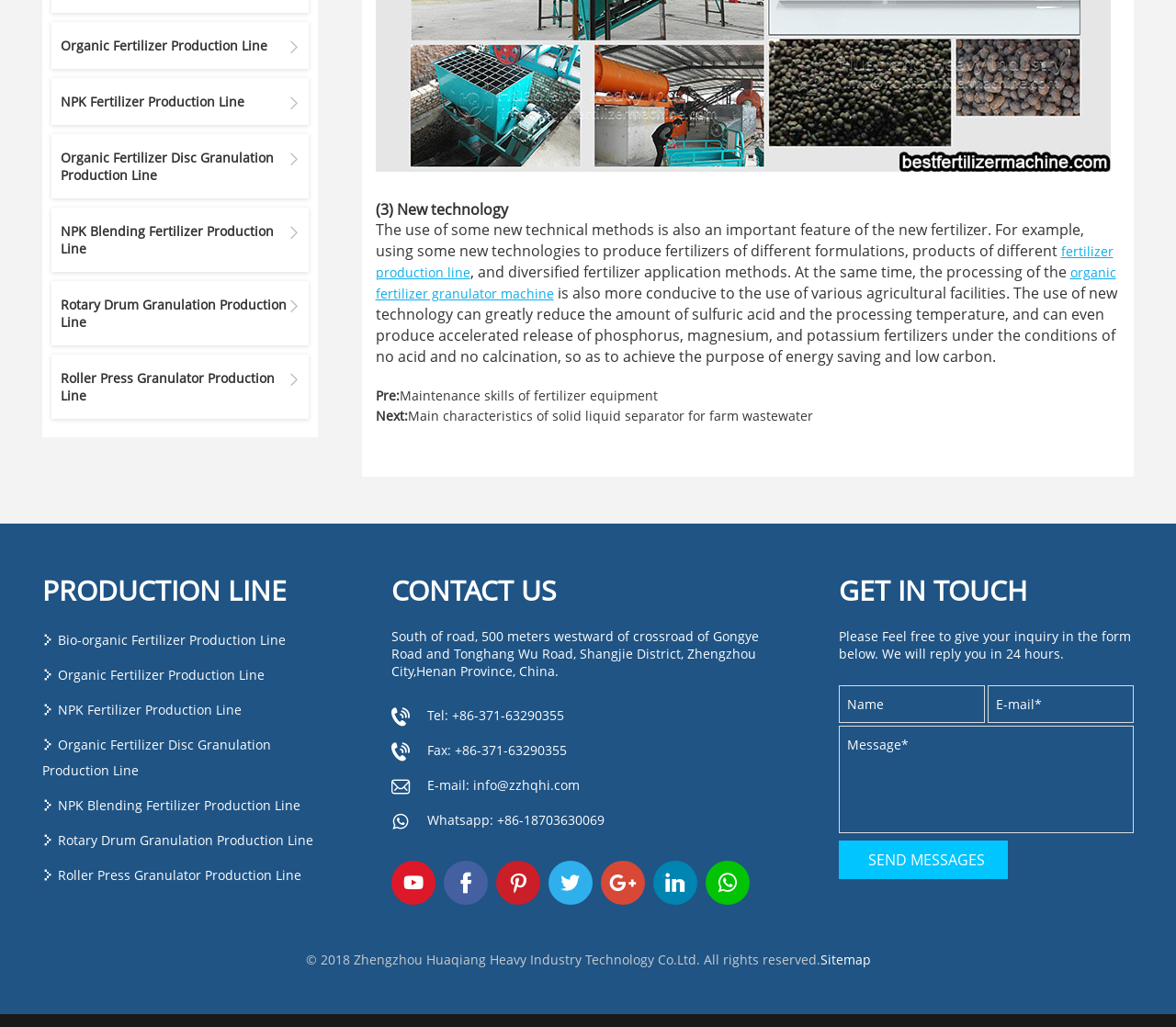Find the bounding box coordinates for the UI element that matches this description: "Home".

None